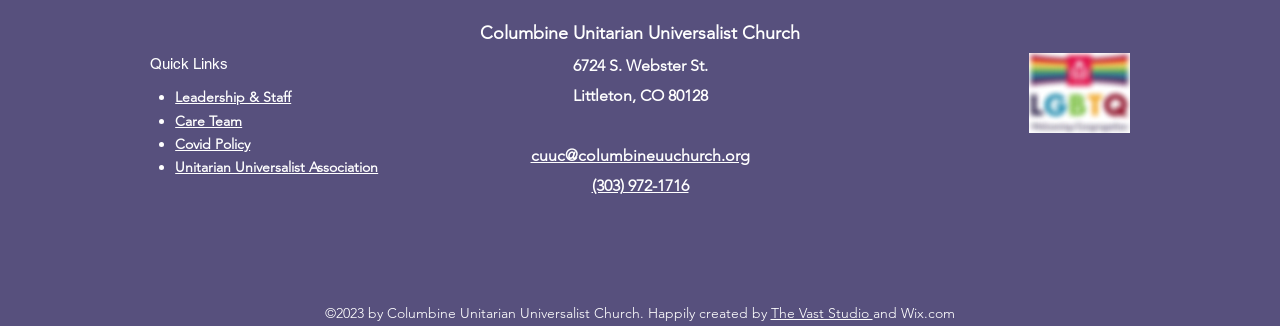Based on the visual content of the image, answer the question thoroughly: What social media platforms does the church have?

I found the answer by looking at the list element with the bounding box coordinates [0.457, 0.703, 0.543, 0.764], which contains links to the social media platforms Facebook, Instagram, YouTube, and TikTok.